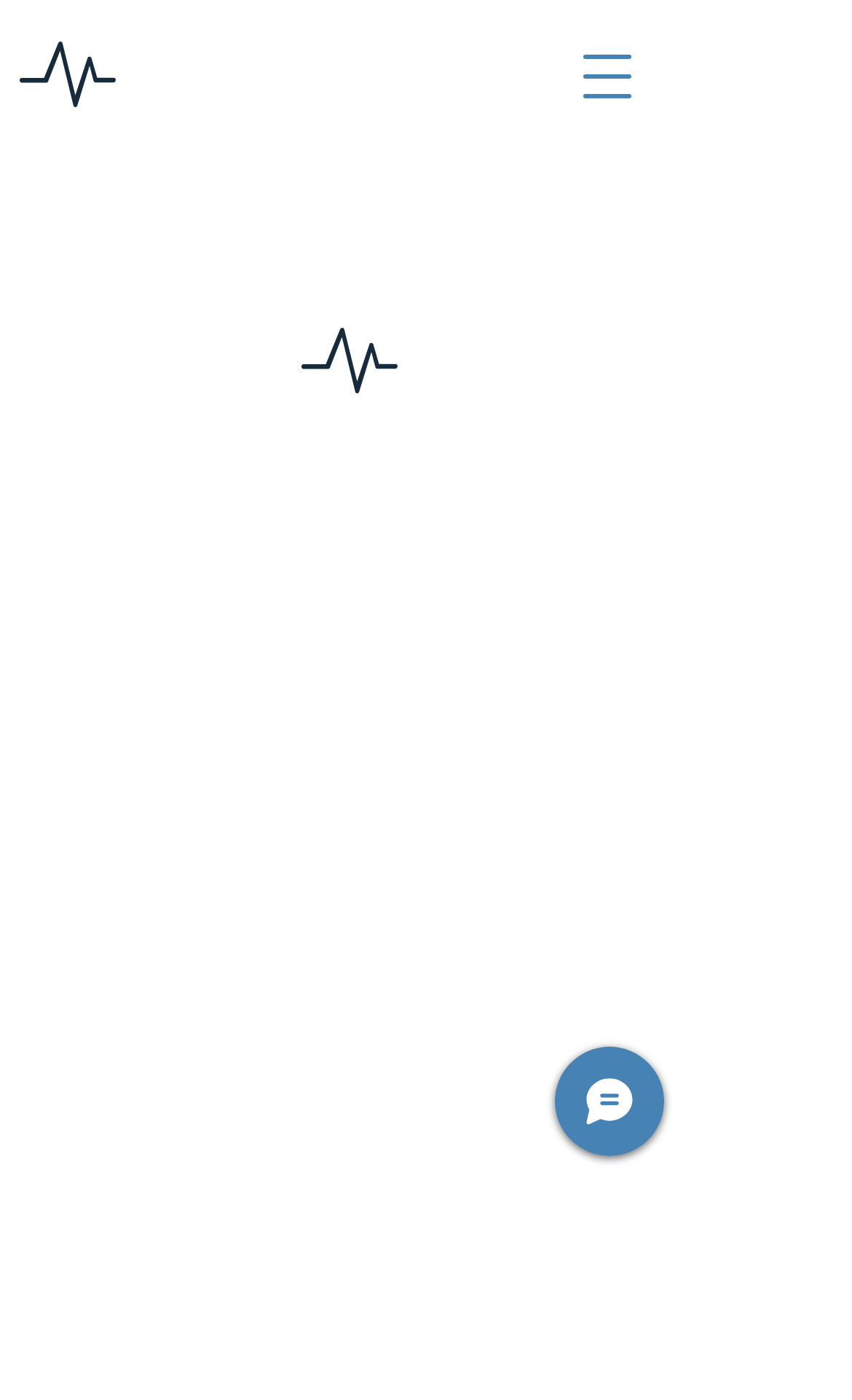Using the element description: "aria-label="Open navigation menu"", determine the bounding box coordinates. The coordinates should be in the format [left, top, right, bottom], with values between 0 and 1.

[0.649, 0.016, 0.777, 0.094]